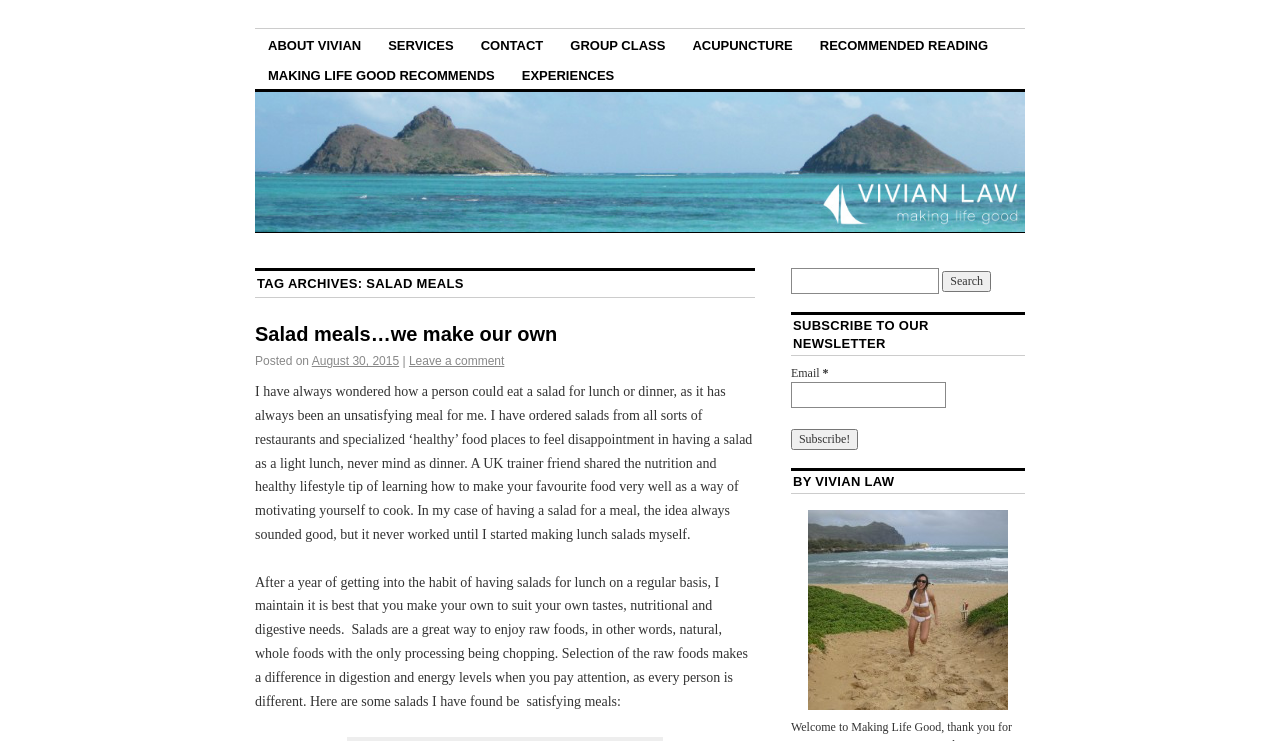What is the function of the button with the text 'Search'?
Kindly offer a detailed explanation using the data available in the image.

I inferred the function of the button by its location next to a textbox with a label 'Search for:' and its text 'Search'. This suggests that the button is used to search for keywords on the webpage.